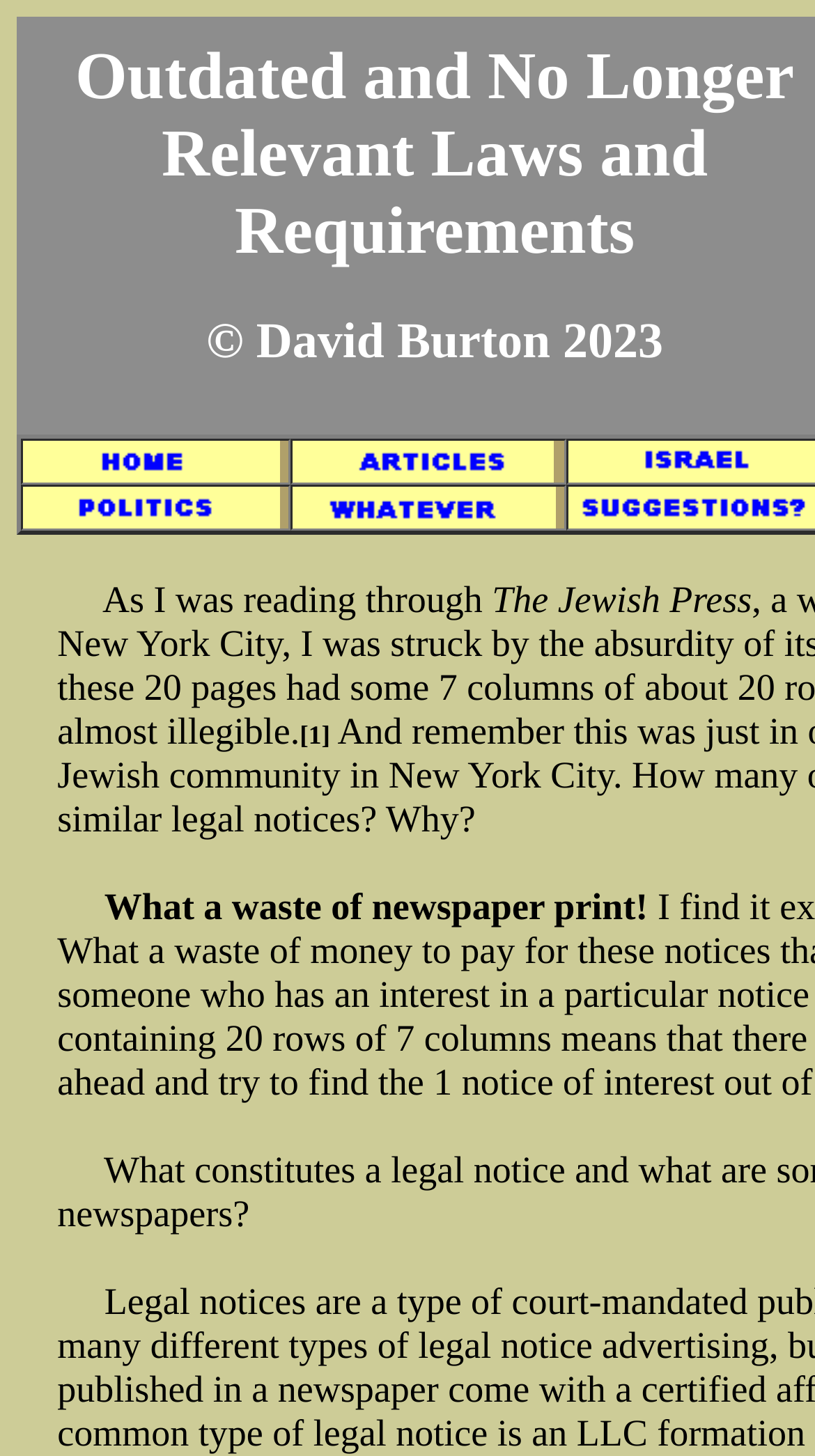Based on the image, please respond to the question with as much detail as possible:
What is the position of the image in the third grid cell?

By comparing the y1 and y2 coordinates of the image in the third grid cell, I found that its top edge is at 0.334 and its bottom edge is at 0.363, which means it is positioned at the top-left corner of the grid cell.